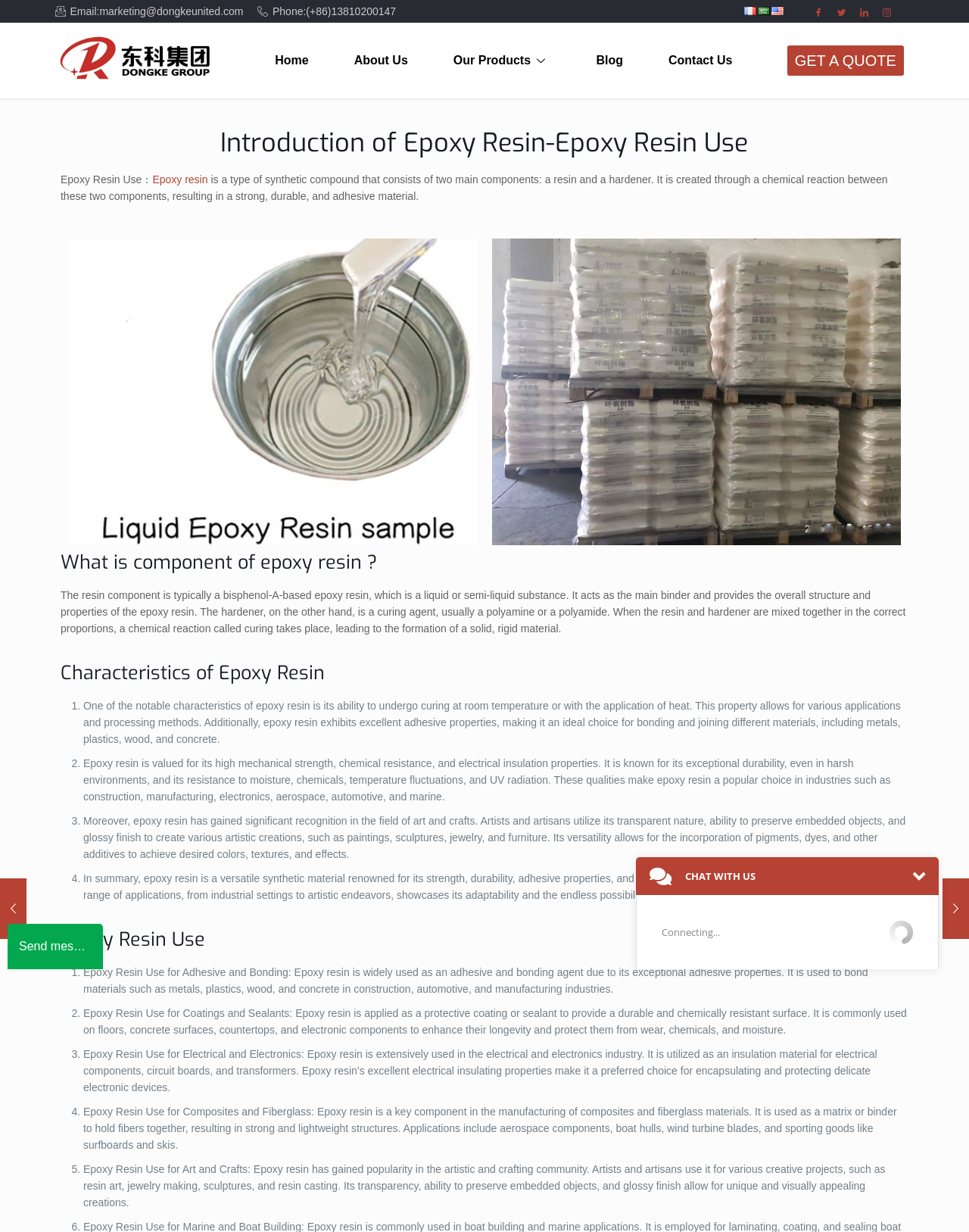Specify the bounding box coordinates of the element's area that should be clicked to execute the given instruction: "Click the 'GET A QUOTE' button". The coordinates should be four float numbers between 0 and 1, i.e., [left, top, right, bottom].

[0.812, 0.037, 0.933, 0.061]